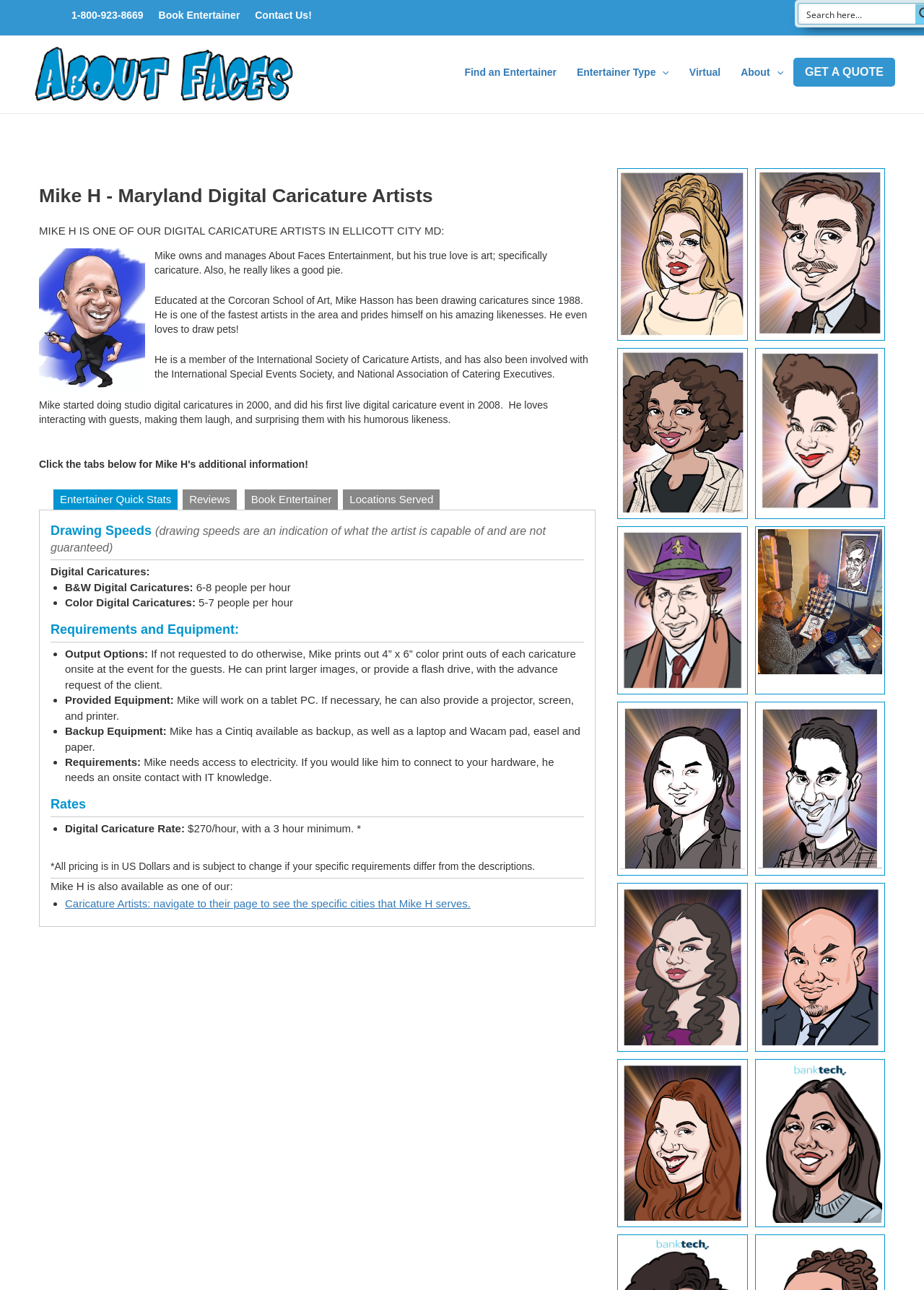Determine the main headline from the webpage and extract its text.

Mike H - Maryland Digital Caricature Artists